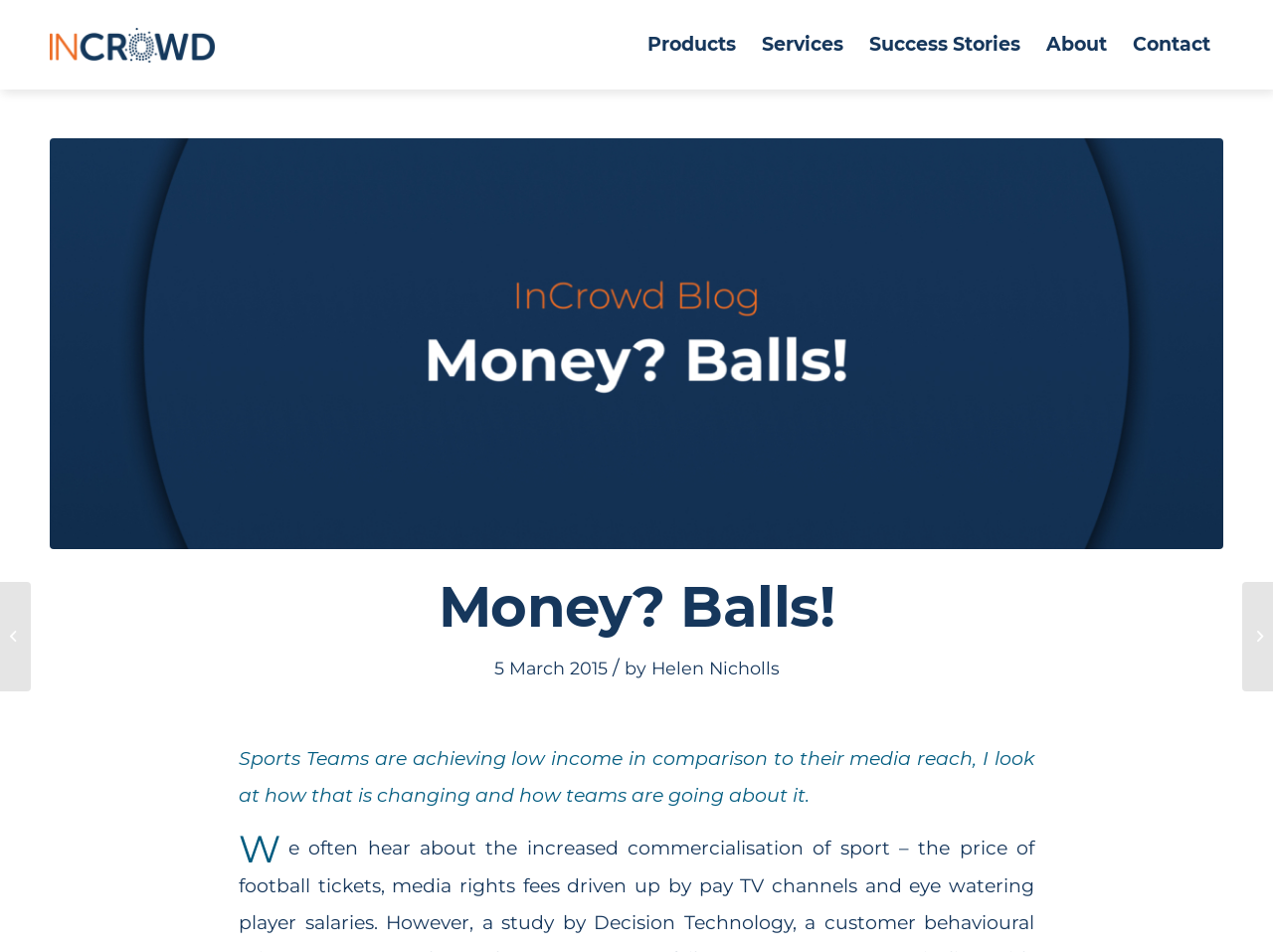Kindly provide the bounding box coordinates of the section you need to click on to fulfill the given instruction: "Click the InCrowd Logo".

[0.039, 0.001, 0.169, 0.093]